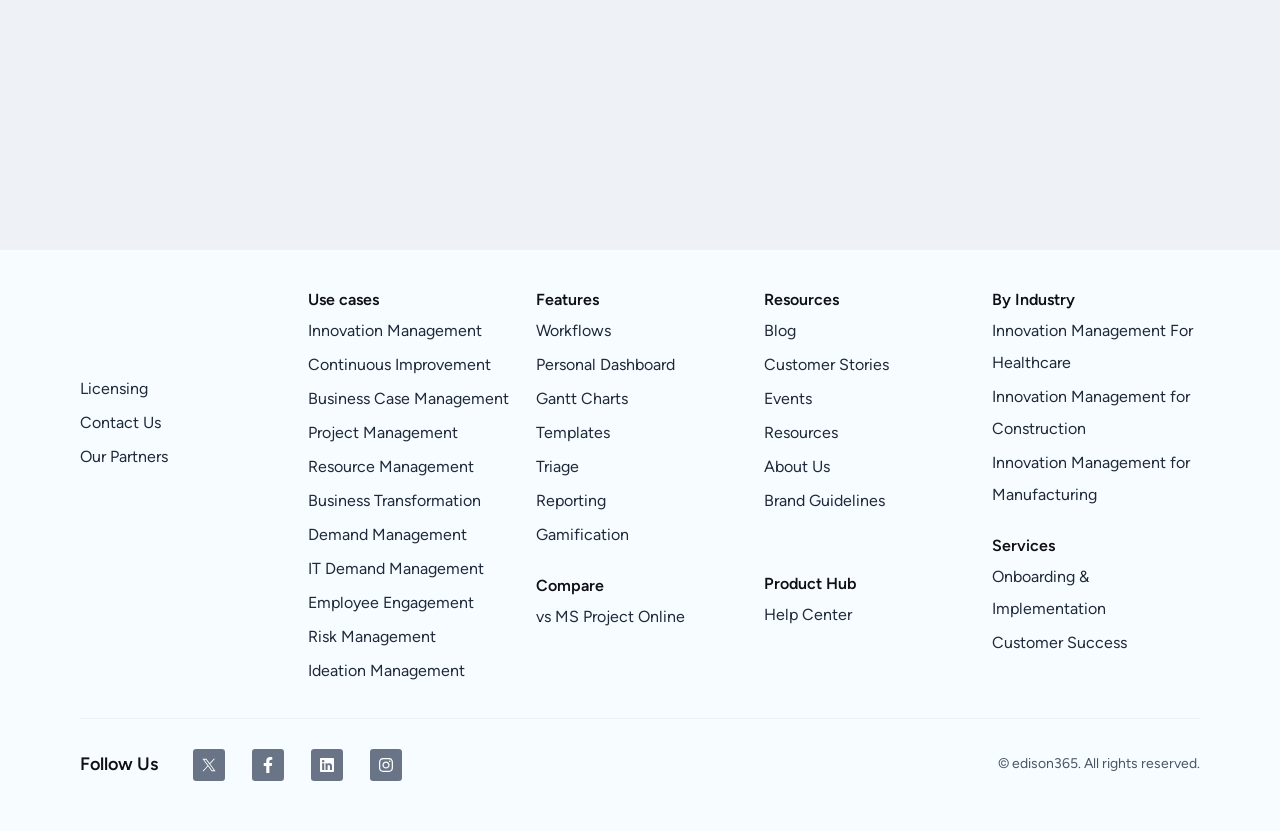What industries are specifically mentioned for innovation management?
Using the image, provide a concise answer in one word or a short phrase.

Healthcare, Construction, Manufacturing